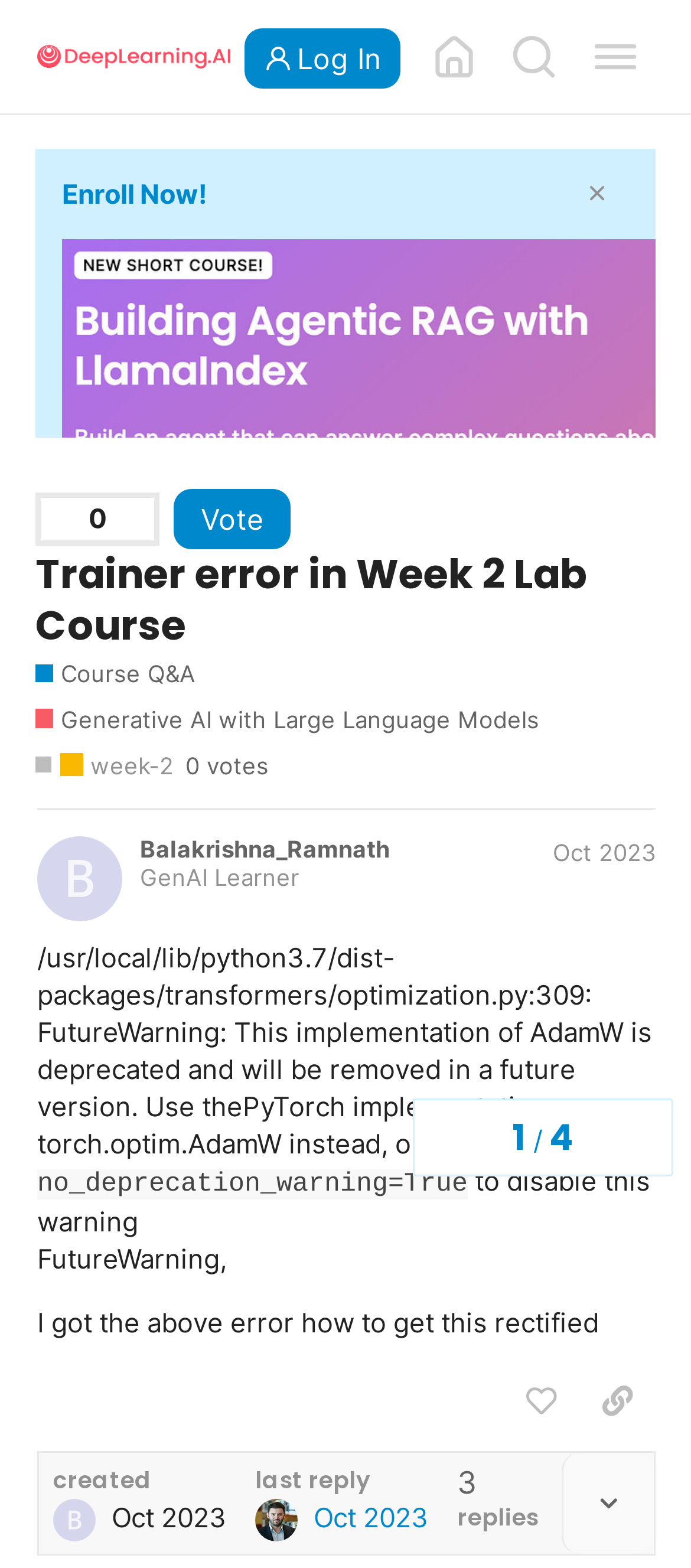Consider the image and give a detailed and elaborate answer to the question: 
What is the date of the last reply?

I found the date of the last reply by looking at the generic element with the text 'Oct 25, 2023 6:51 am' which is a child of the link element with the text 'last reply Oct 2023'.